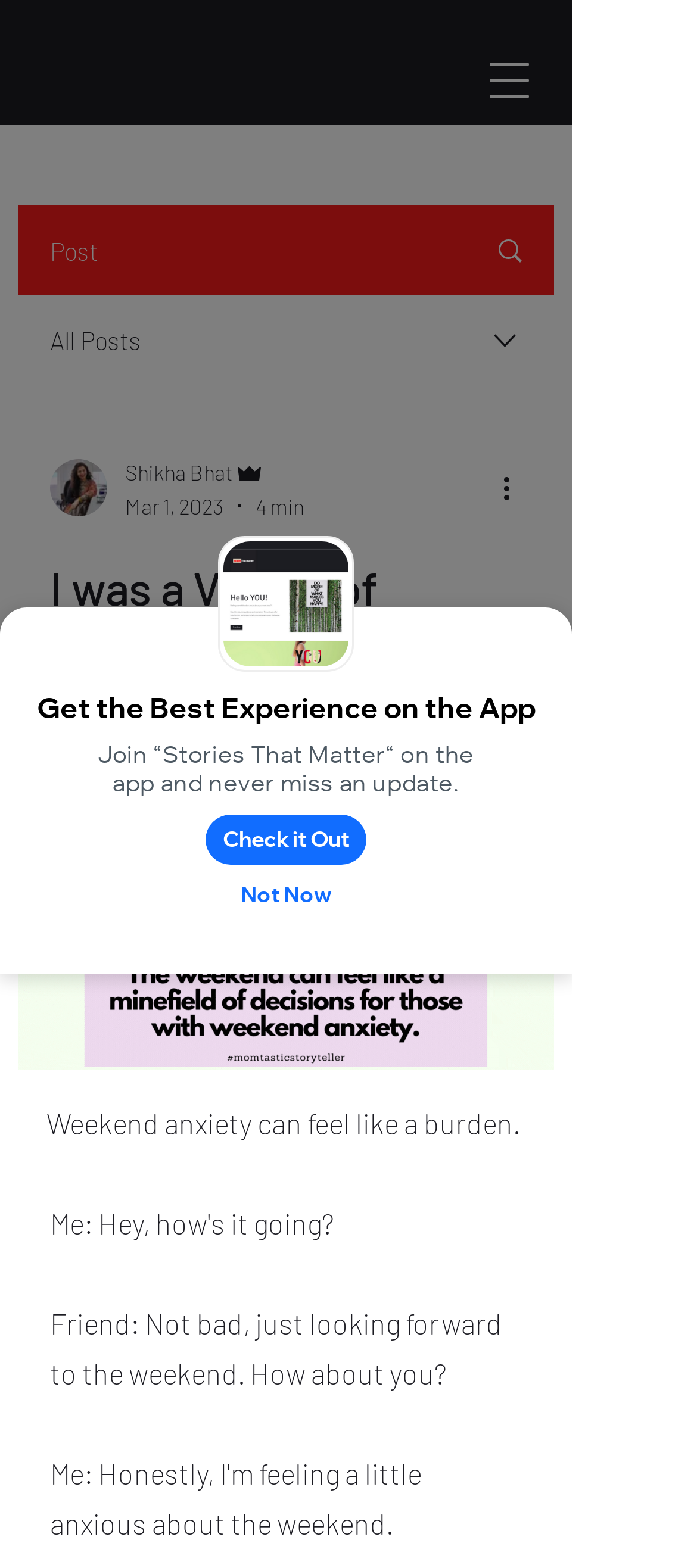Locate the bounding box coordinates of the clickable area to execute the instruction: "Chat". Provide the coordinates as four float numbers between 0 and 1, represented as [left, top, right, bottom].

[0.651, 0.546, 0.779, 0.603]